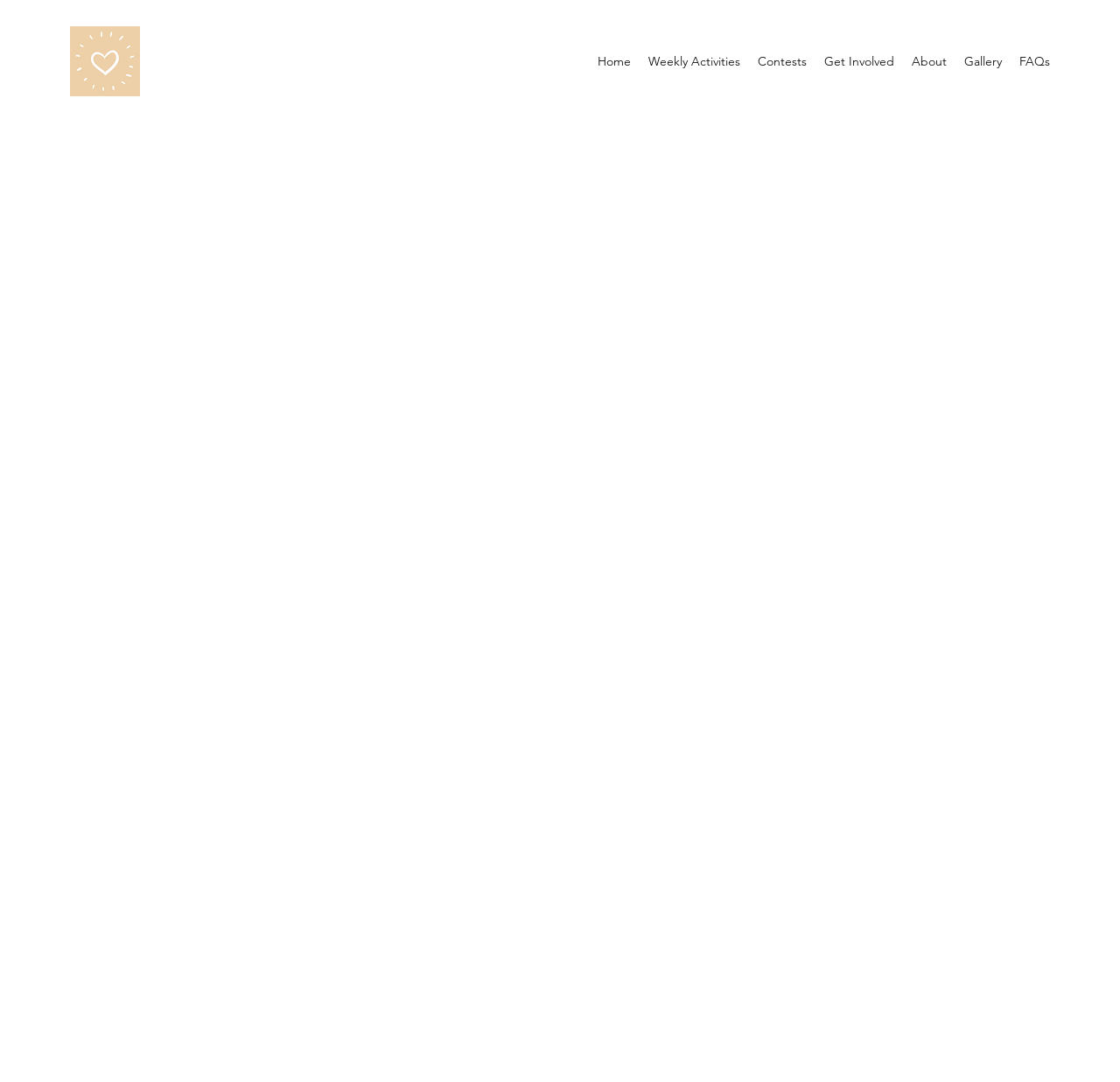Answer succinctly with a single word or phrase:
How many navigation links are there?

8